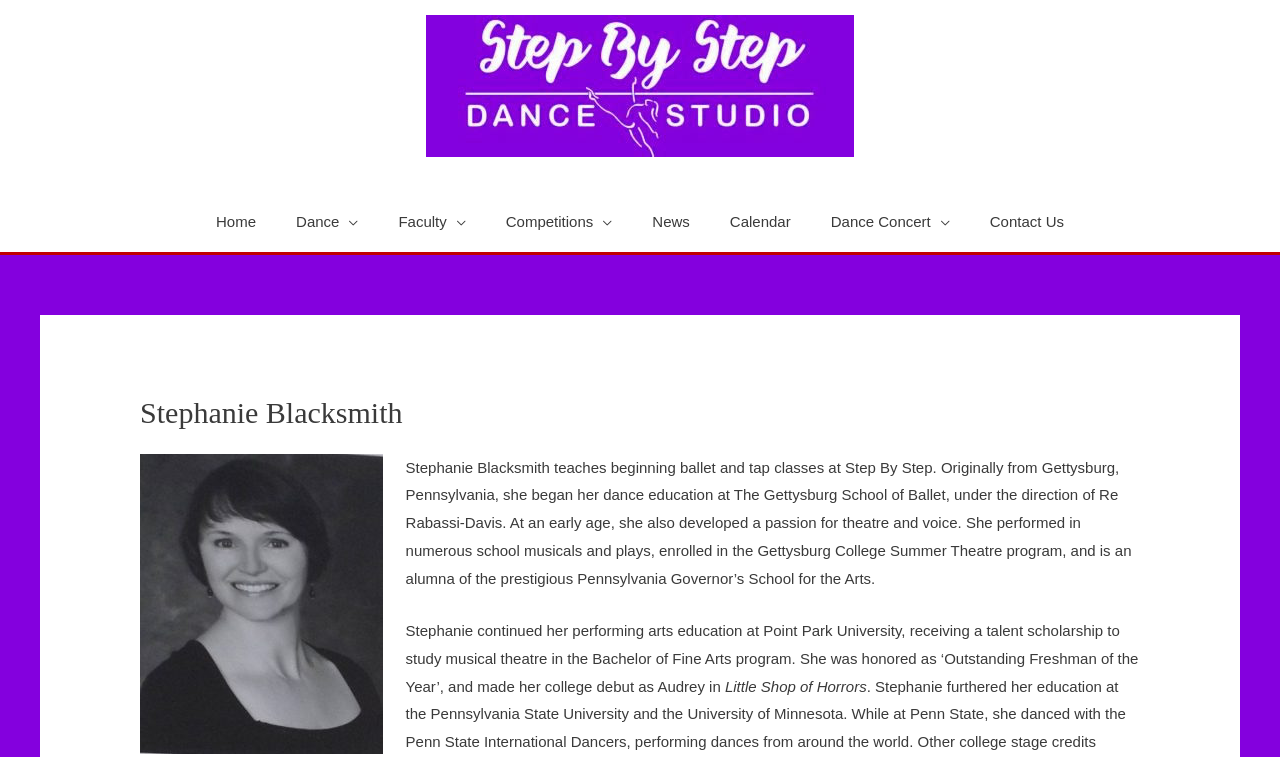Provide the bounding box coordinates of the UI element that matches the description: "alt="Step by Step Dance Studio"".

[0.333, 0.1, 0.667, 0.123]